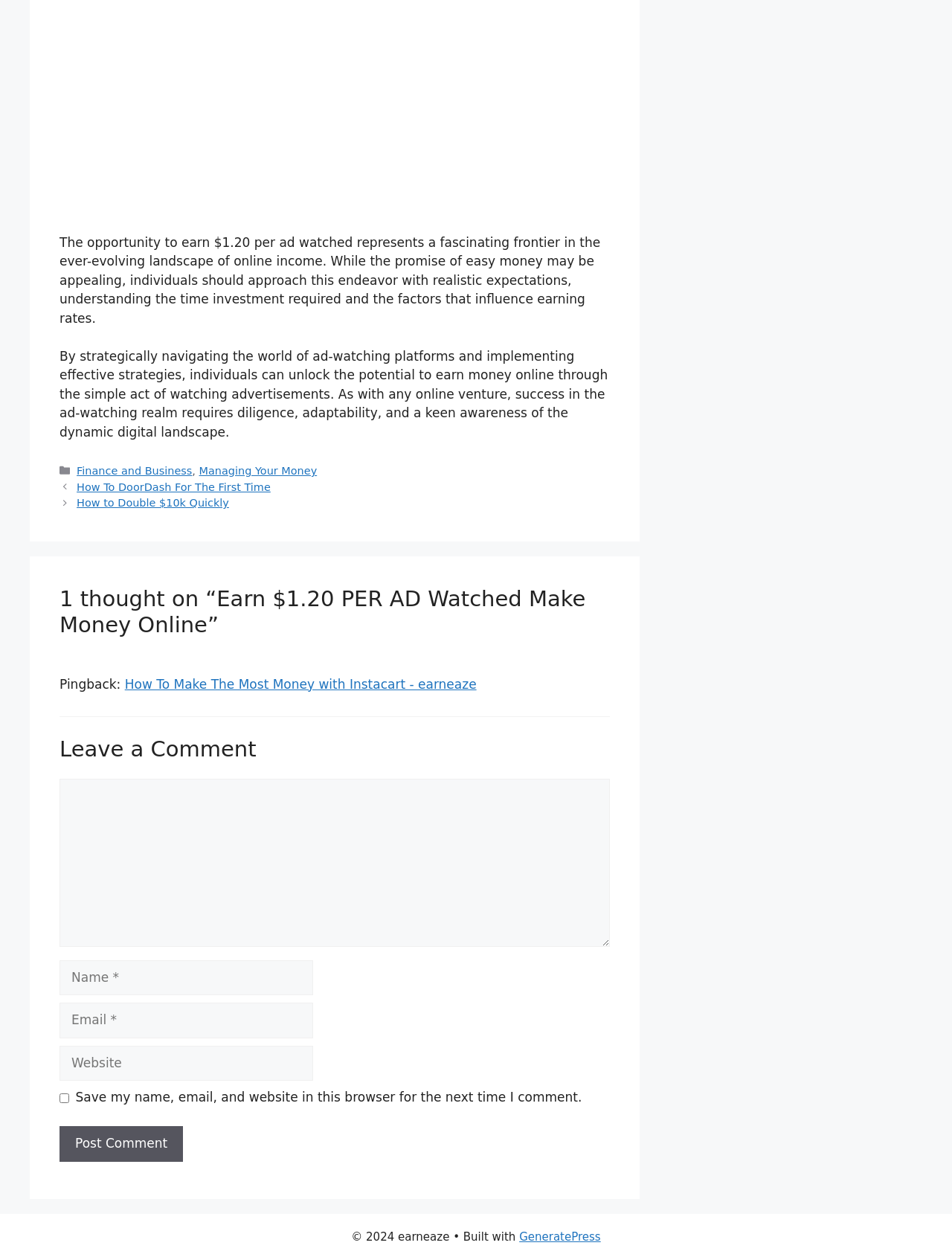With reference to the screenshot, provide a detailed response to the question below:
What is the topic of the article?

The article discusses the opportunity to earn $1.20 per ad watched and provides guidance on how to navigate ad-watching platforms to earn money online.